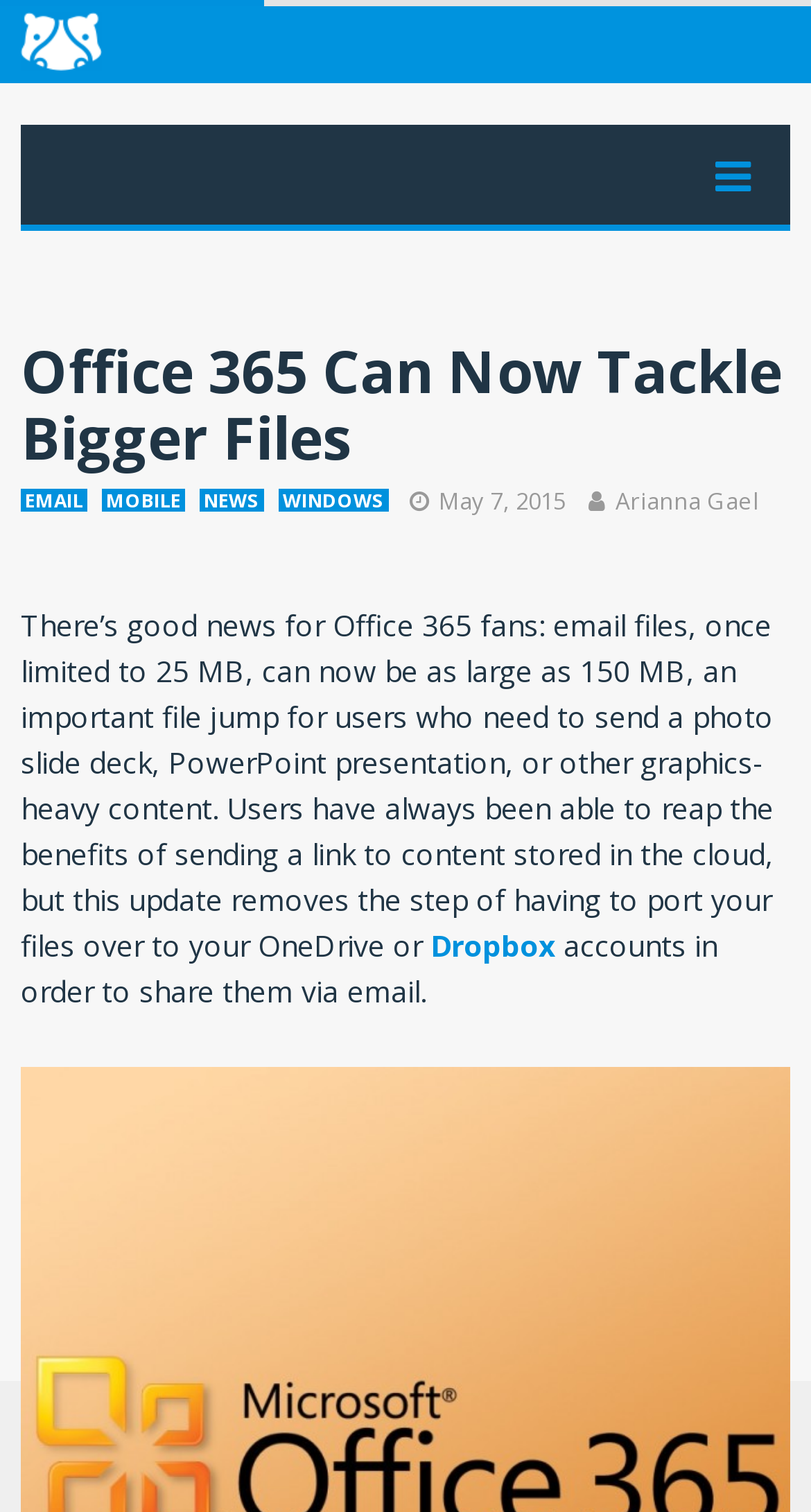What is the maximum file size for email attachments in Office 365?
Refer to the image and provide a detailed answer to the question.

According to the webpage, the article states that email files, once limited to 25 MB, can now be as large as 150 MB, indicating that the maximum file size for email attachments in Office 365 is 150 MB.